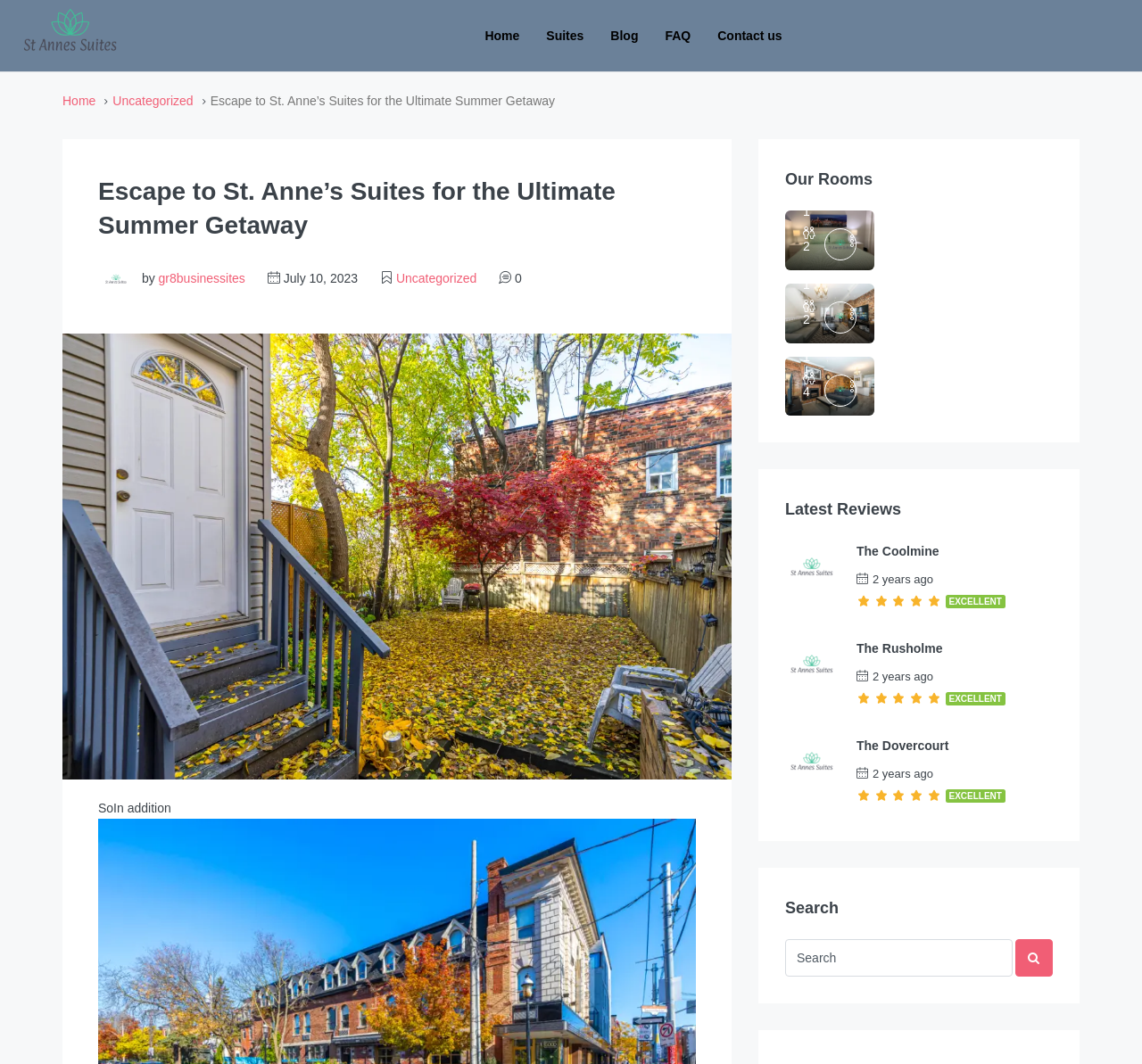What is the rating of 'The Rusholme' room based on the reviews? Examine the screenshot and reply using just one word or a brief phrase.

EXCELLENT